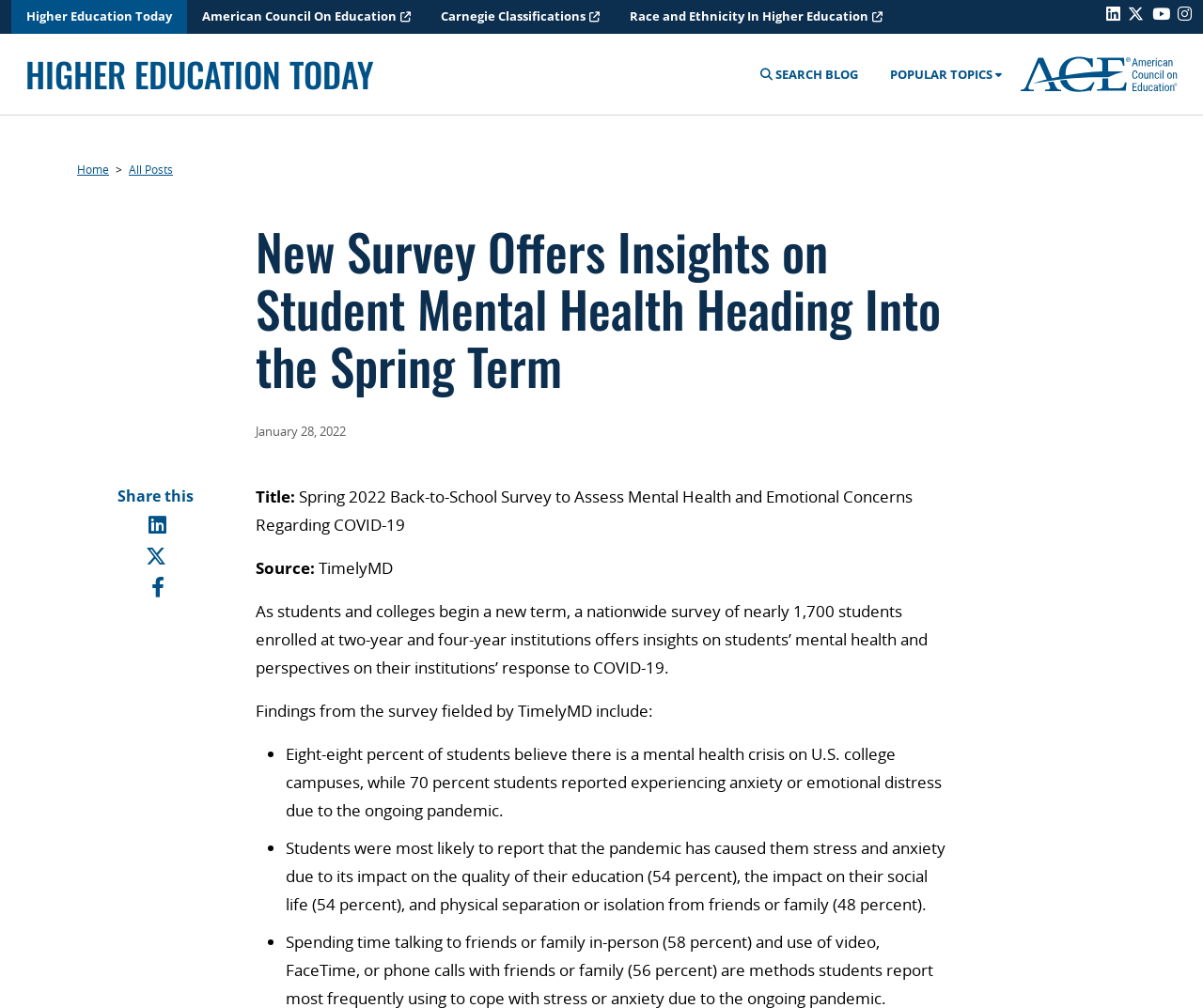Identify the bounding box coordinates for the element that needs to be clicked to fulfill this instruction: "Click on 'Home'". Provide the coordinates in the format of four float numbers between 0 and 1: [left, top, right, bottom].

None